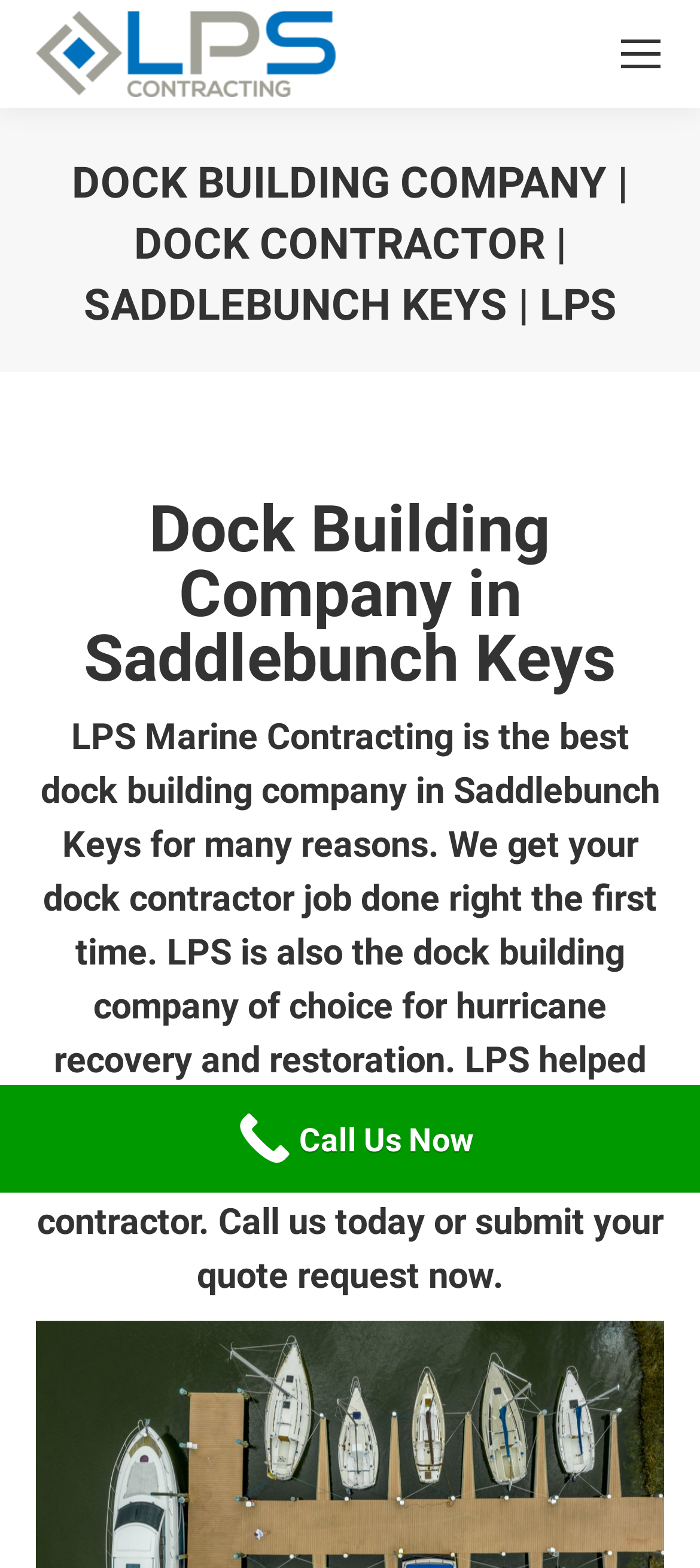What is the location of the dock building company?
Please respond to the question with a detailed and well-explained answer.

The location of the dock building company can be found in the heading element with the text 'Dock Building Company in Saddlebunch Keys'. This element is located below the main heading of the webpage.